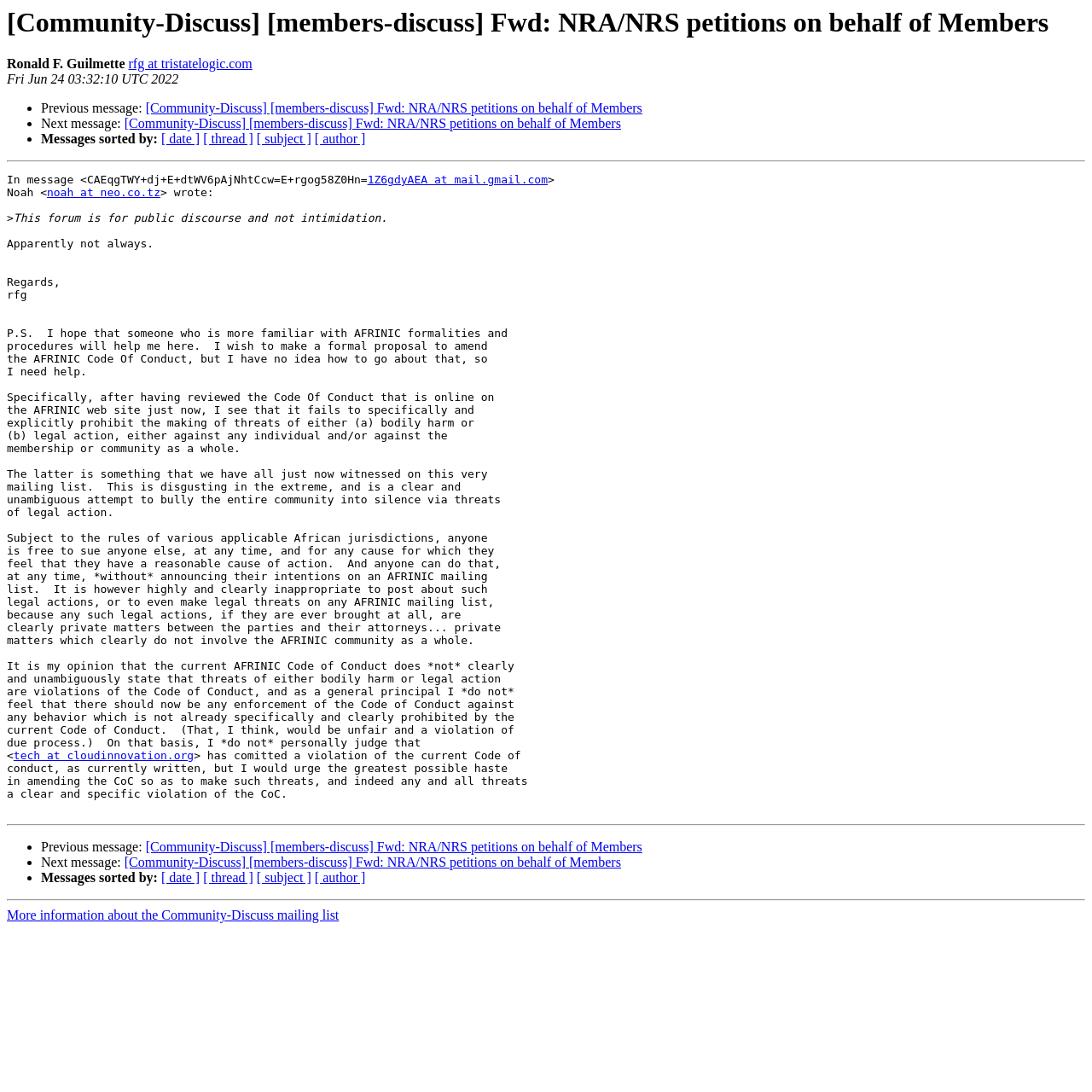Can you provide the bounding box coordinates for the element that should be clicked to implement the instruction: "Click on the link to view more information about the Community-Discuss mailing list"?

[0.006, 0.832, 0.31, 0.845]